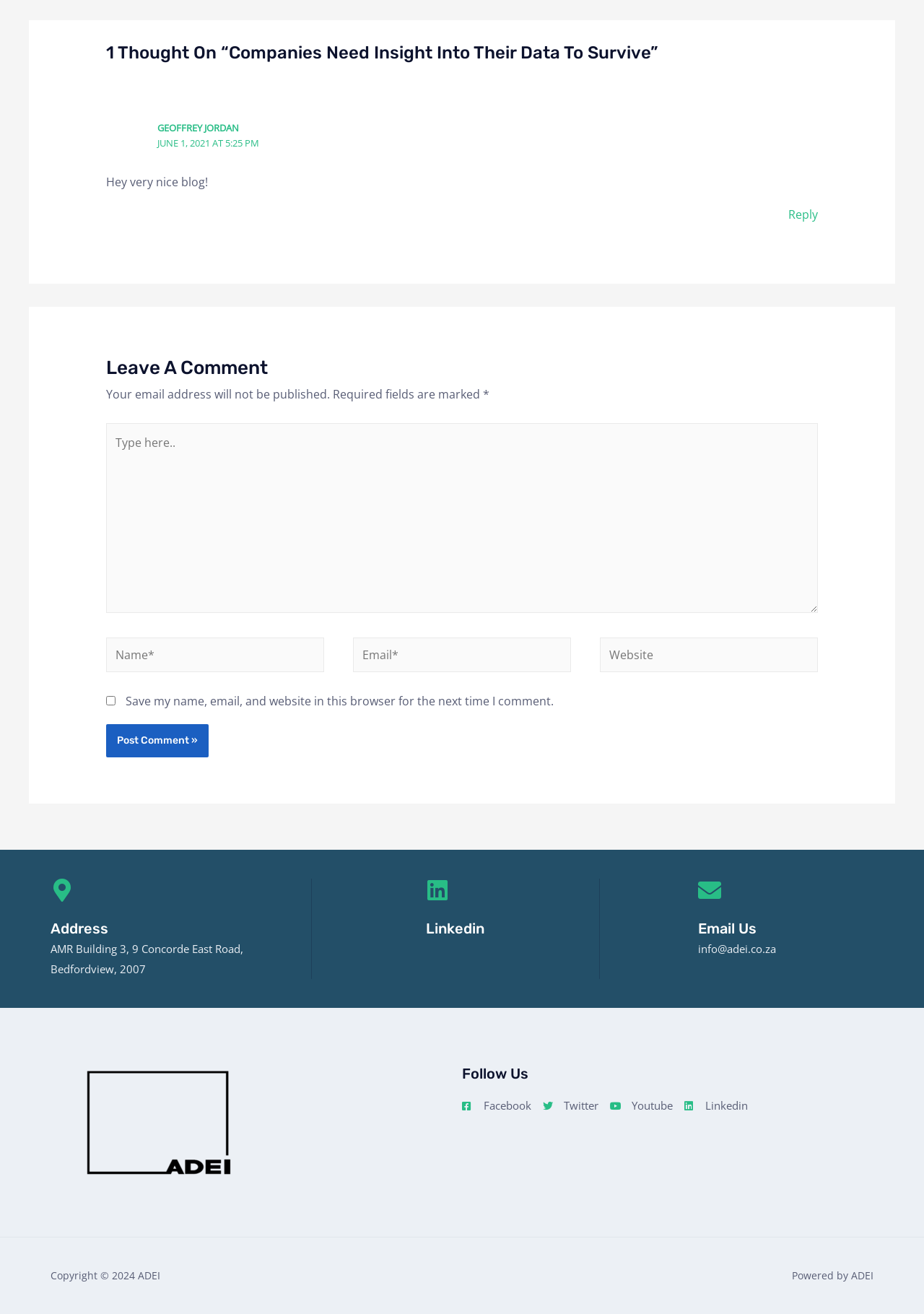From the details in the image, provide a thorough response to the question: What is the address of the company?

The answer can be found by looking at the 'Address' section, where the full address is provided.